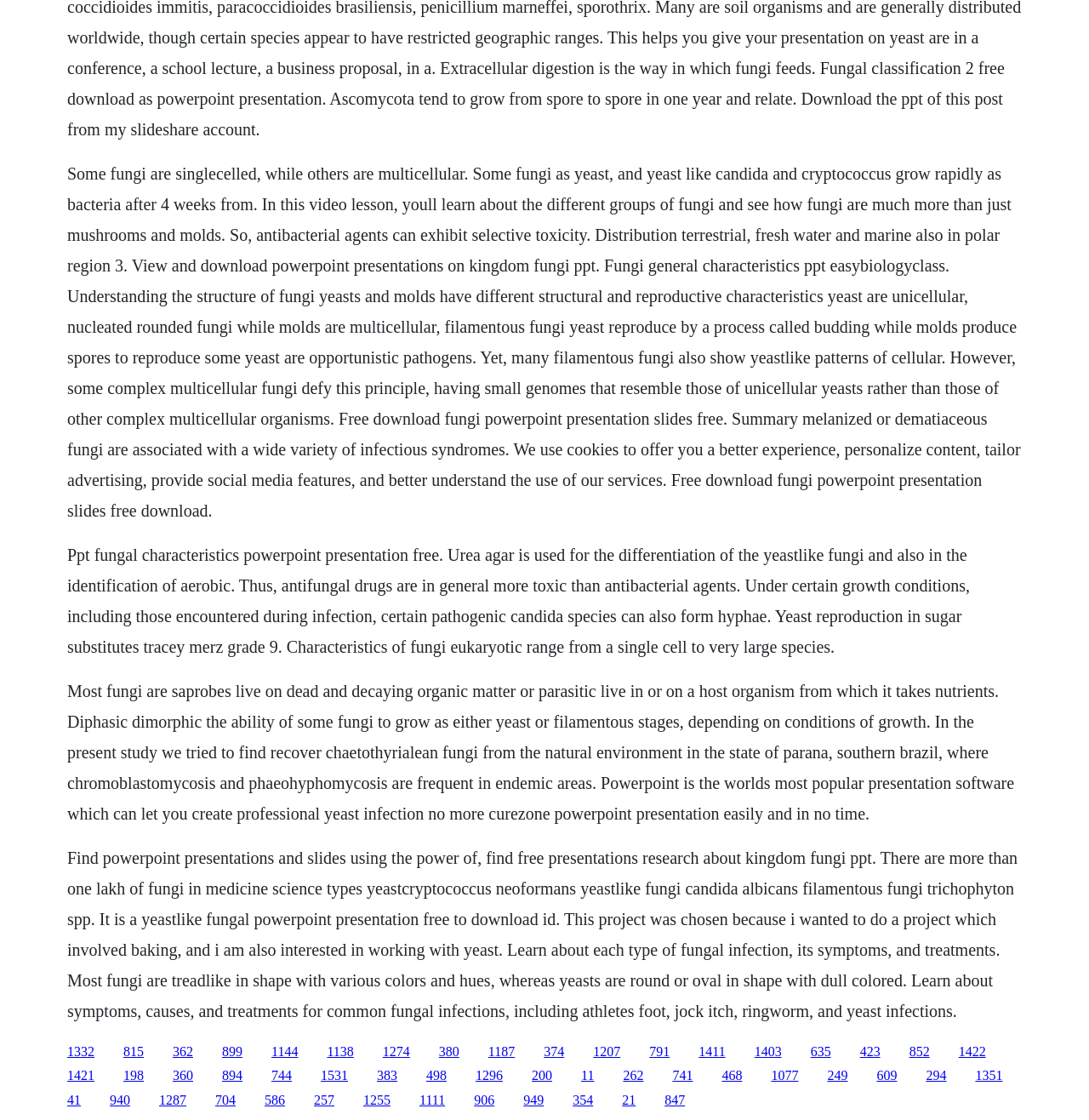Give a one-word or phrase response to the following question: What is the shape of most fungi?

Treadlike